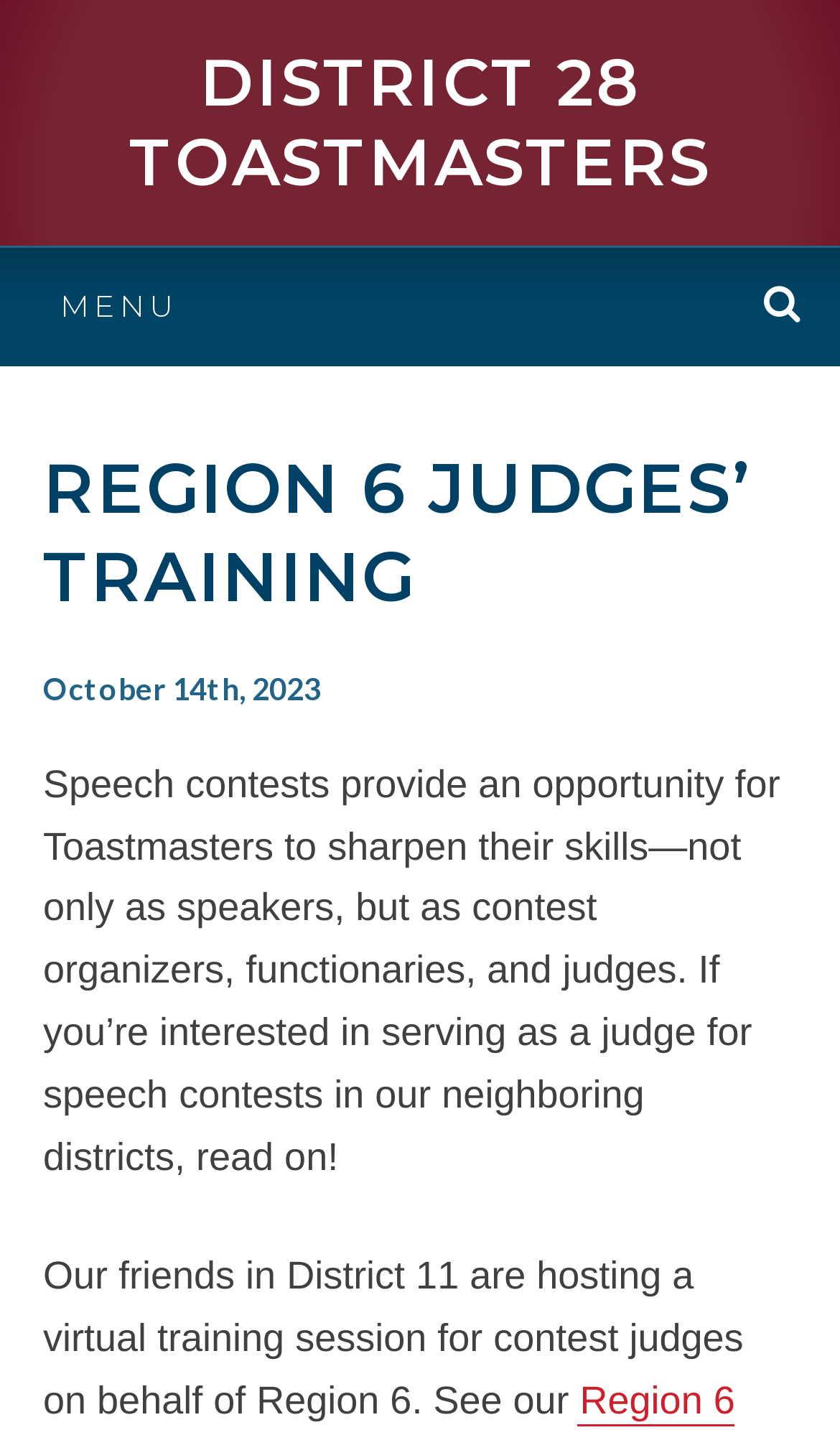Using the webpage screenshot and the element description October 14th, 2023October 14th, 2023, determine the bounding box coordinates. Specify the coordinates in the format (top-left x, top-left y, bottom-right x, bottom-right y) with values ranging from 0 to 1.

[0.051, 0.468, 0.382, 0.494]